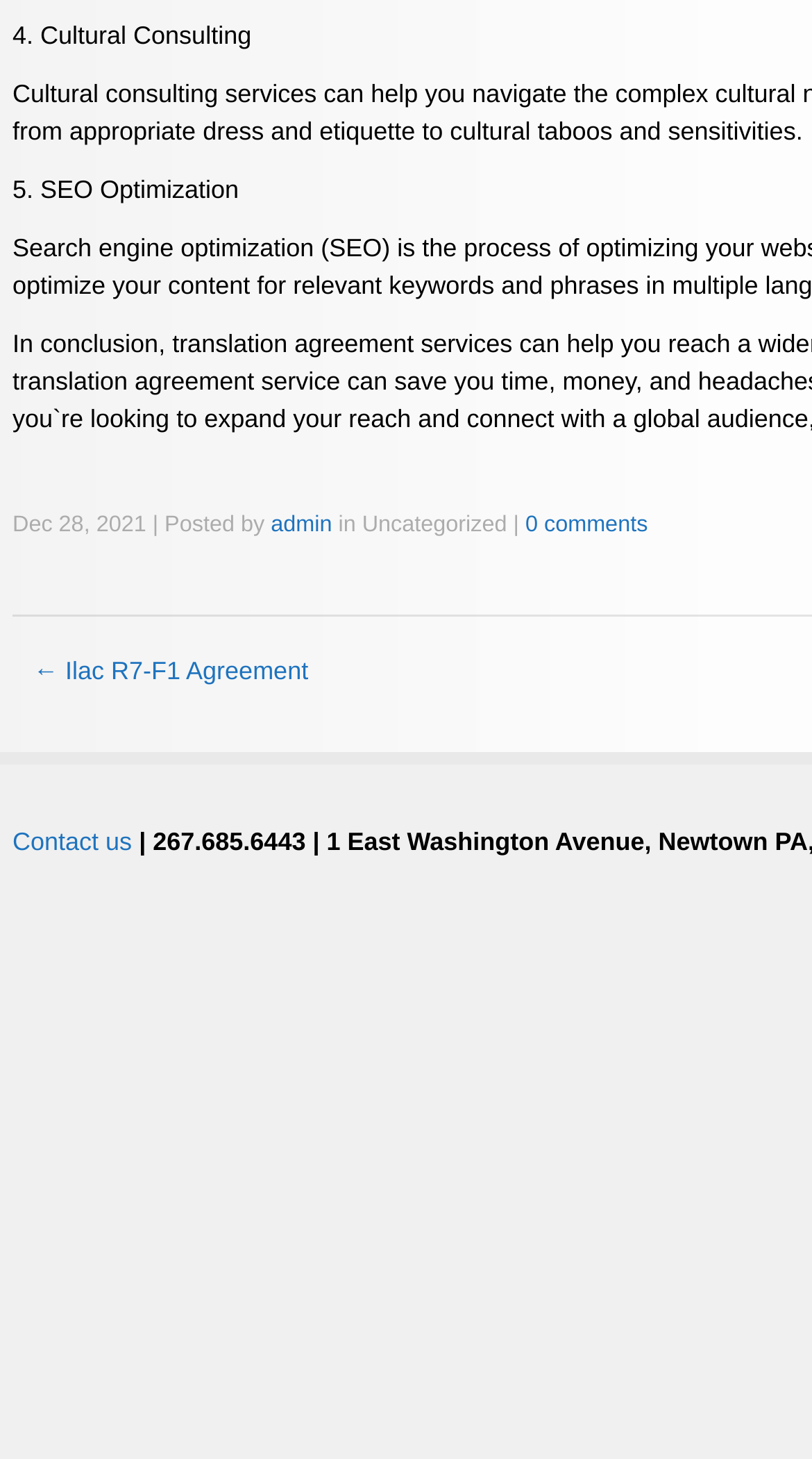What is the link at the bottom of the page?
Provide a concise answer using a single word or phrase based on the image.

Contact us